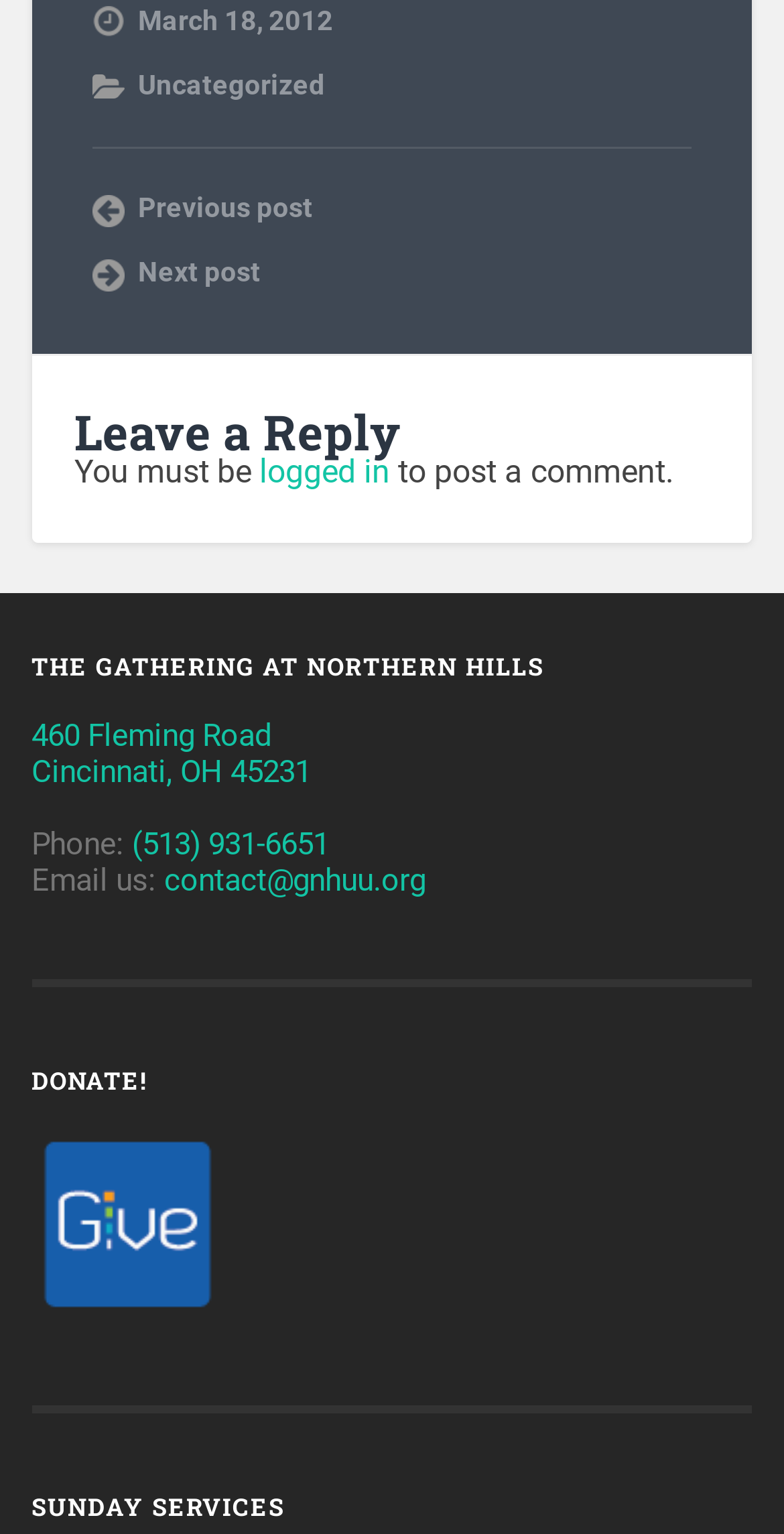By analyzing the image, answer the following question with a detailed response: What is the address of Northern Hills?

The address of Northern Hills can be found in the section 'THE GATHERING AT NORTHERN HILLS', where it is listed as a link element.